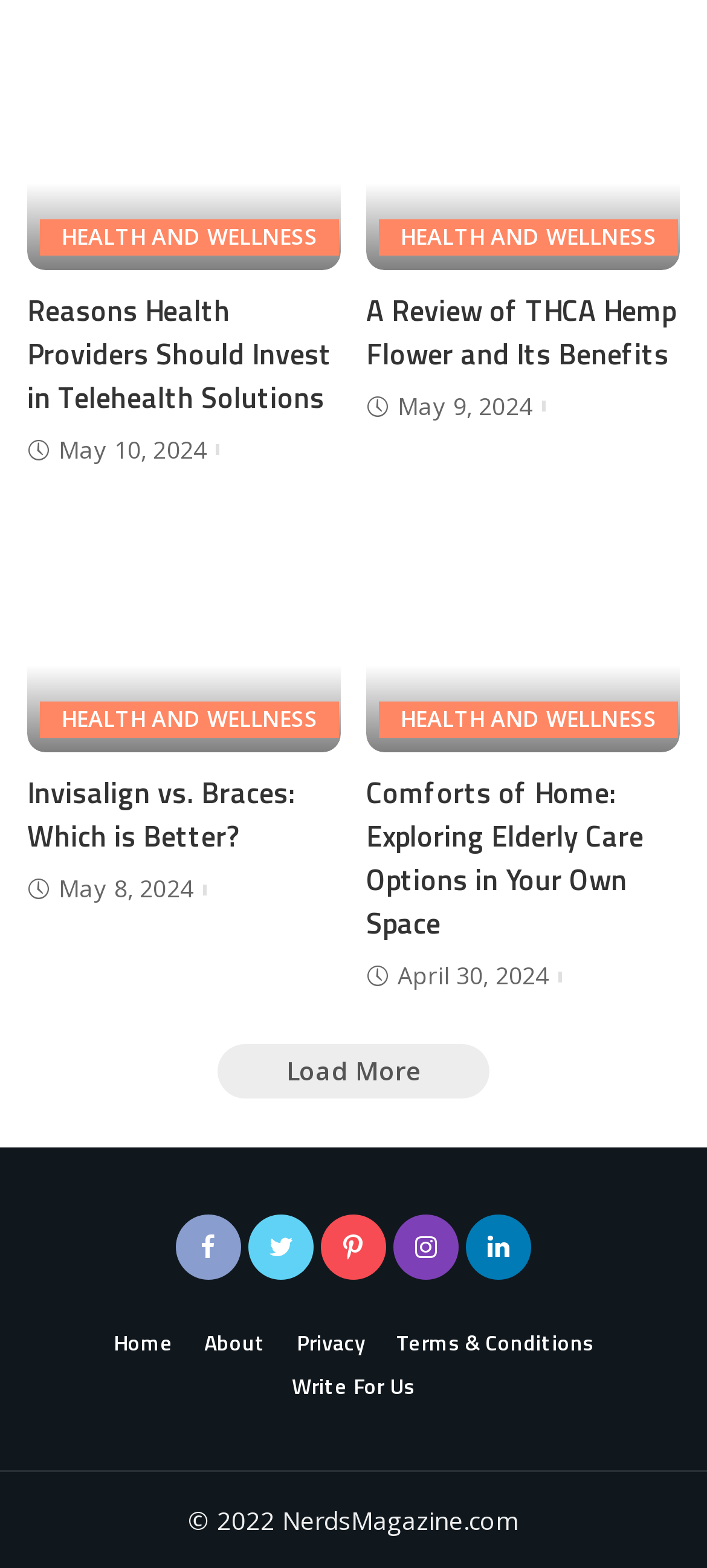Please locate the bounding box coordinates of the element's region that needs to be clicked to follow the instruction: "View the 'A Review of THCA Hemp Flower and Its Benefits' article". The bounding box coordinates should be provided as four float numbers between 0 and 1, i.e., [left, top, right, bottom].

[0.518, 0.184, 0.962, 0.239]